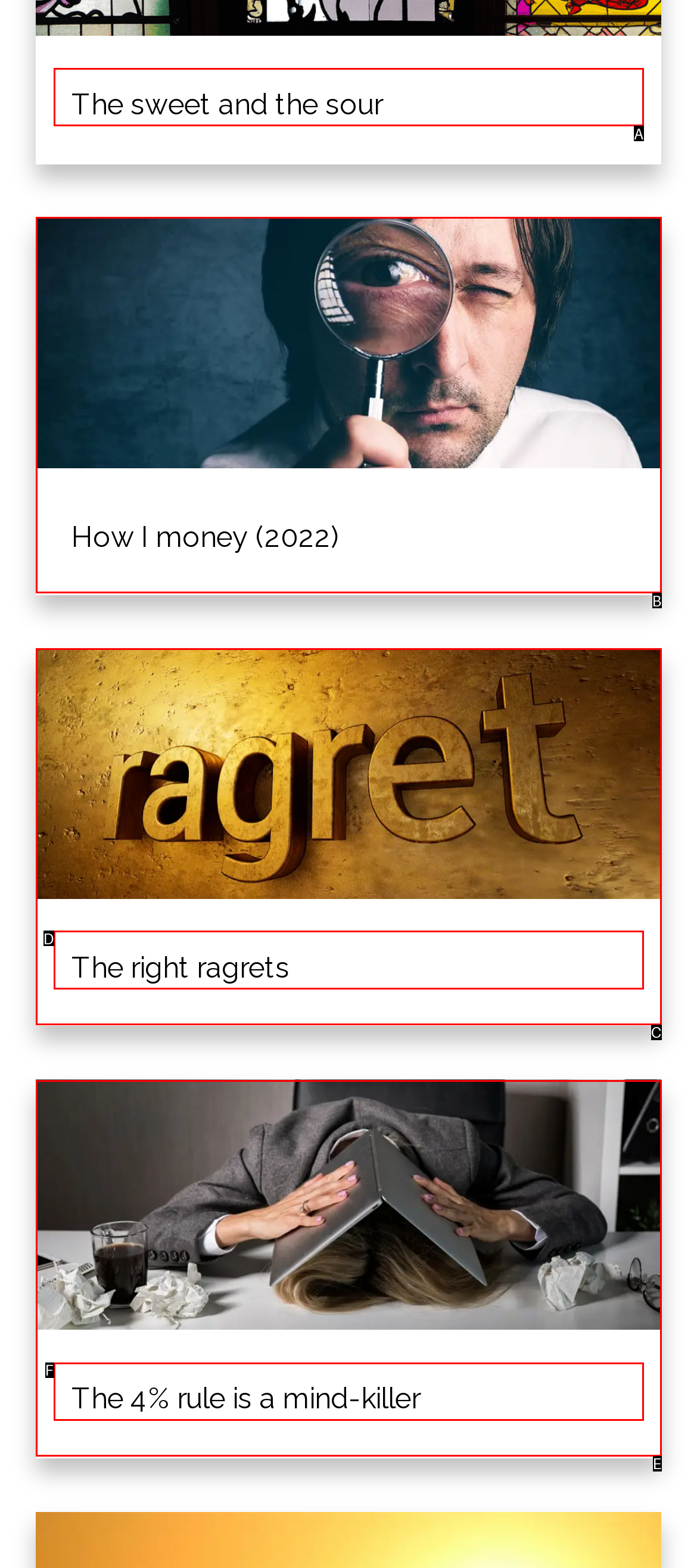Given the description: The sweet and the sour, identify the HTML element that fits best. Respond with the letter of the correct option from the choices.

A